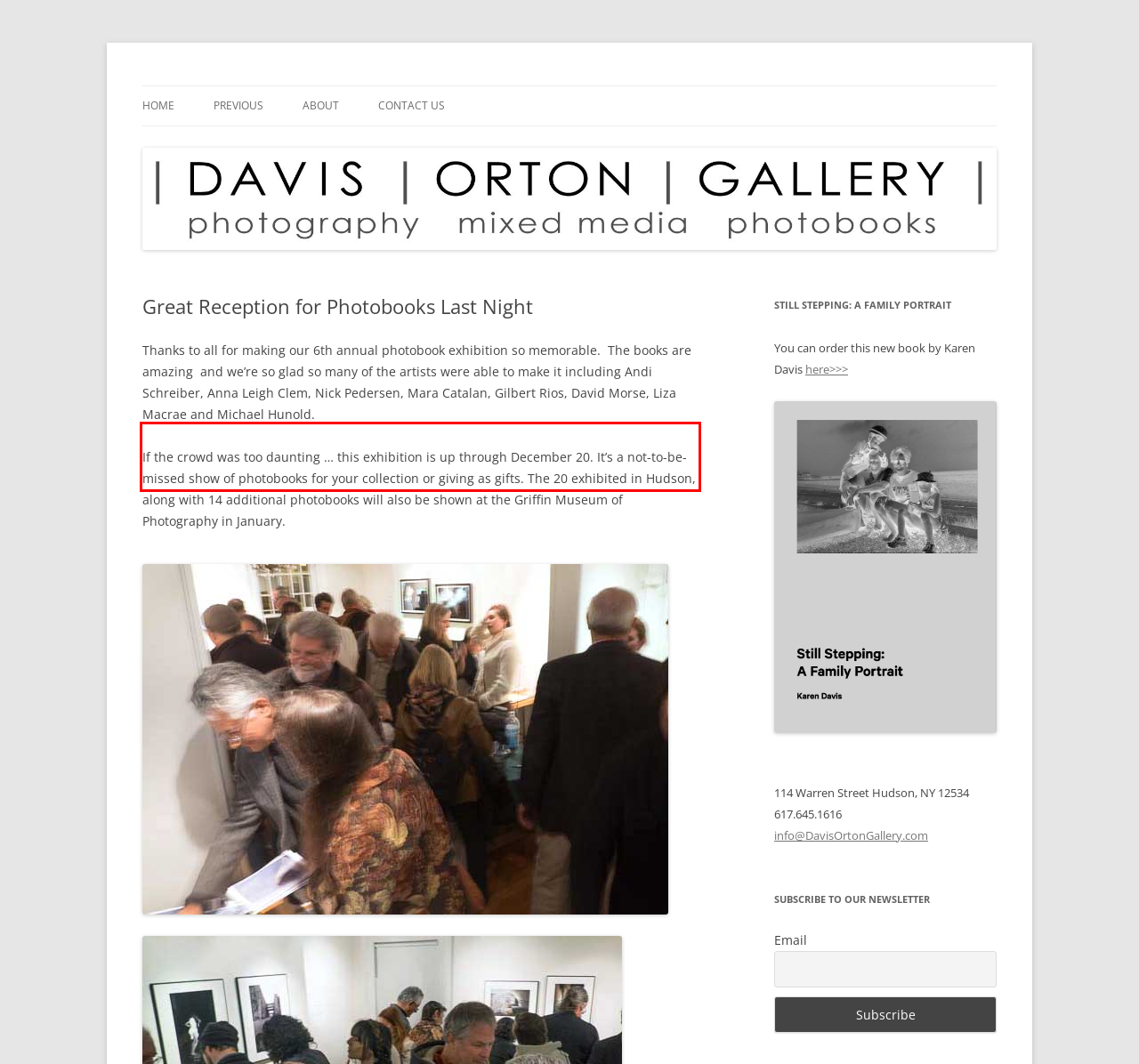Within the provided webpage screenshot, find the red rectangle bounding box and perform OCR to obtain the text content.

If the crowd was too daunting … this exhibition is up through December 20. It’s a not-to-be-missed show of photobooks for your collection or giving as gifts. The 20 exhibited in Hudson, along with 14 additional photobooks will also be shown at the Griffin Museum of Photography in January.